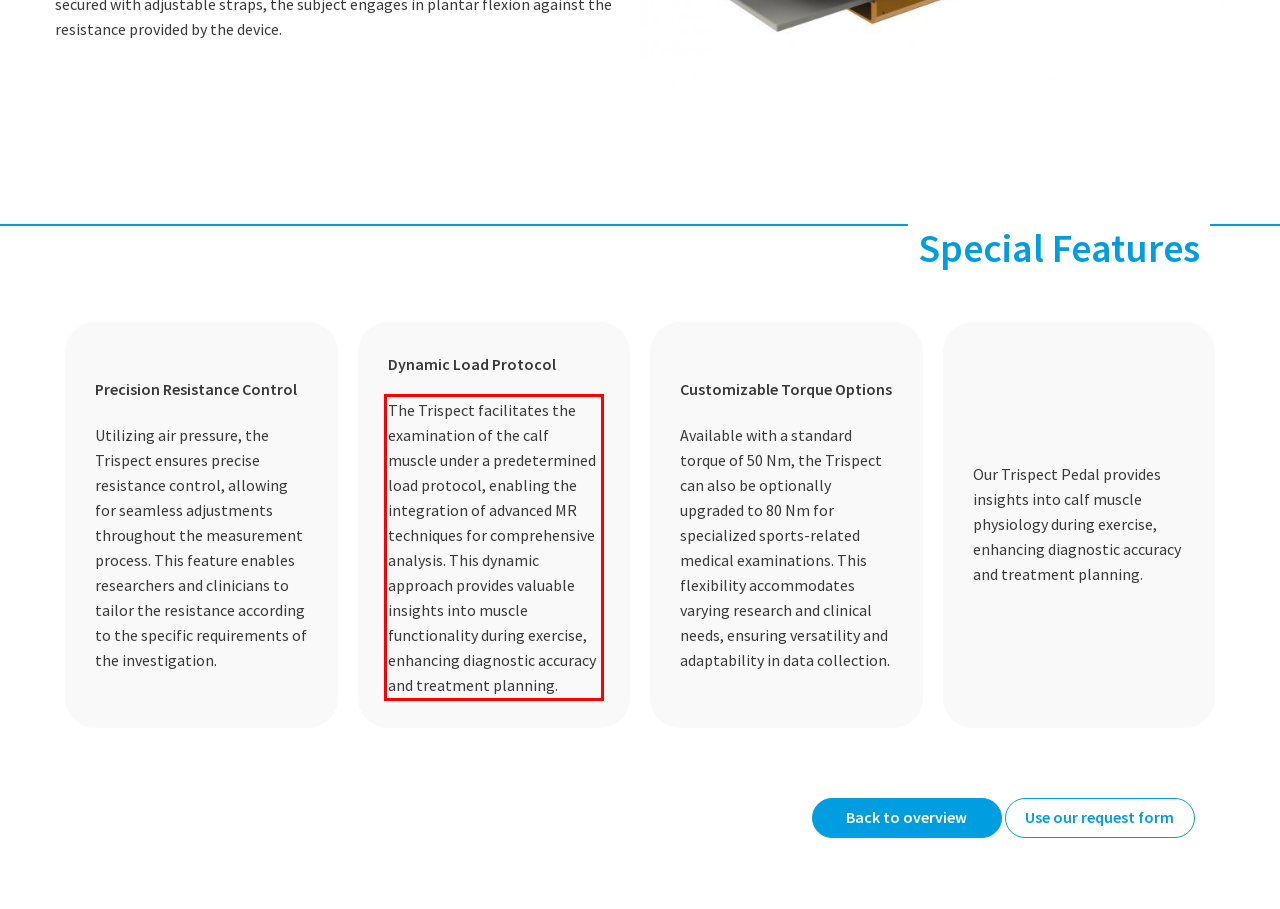You have a screenshot of a webpage with a red bounding box. Use OCR to generate the text contained within this red rectangle.

The Trispect facilitates the examination of the calf muscle under a predetermined load protocol, enabling the integration of advanced MR techniques for comprehensive analysis. This dynamic approach provides valuable insights into muscle functionality during exercise, enhancing diagnostic accuracy and treatment planning.